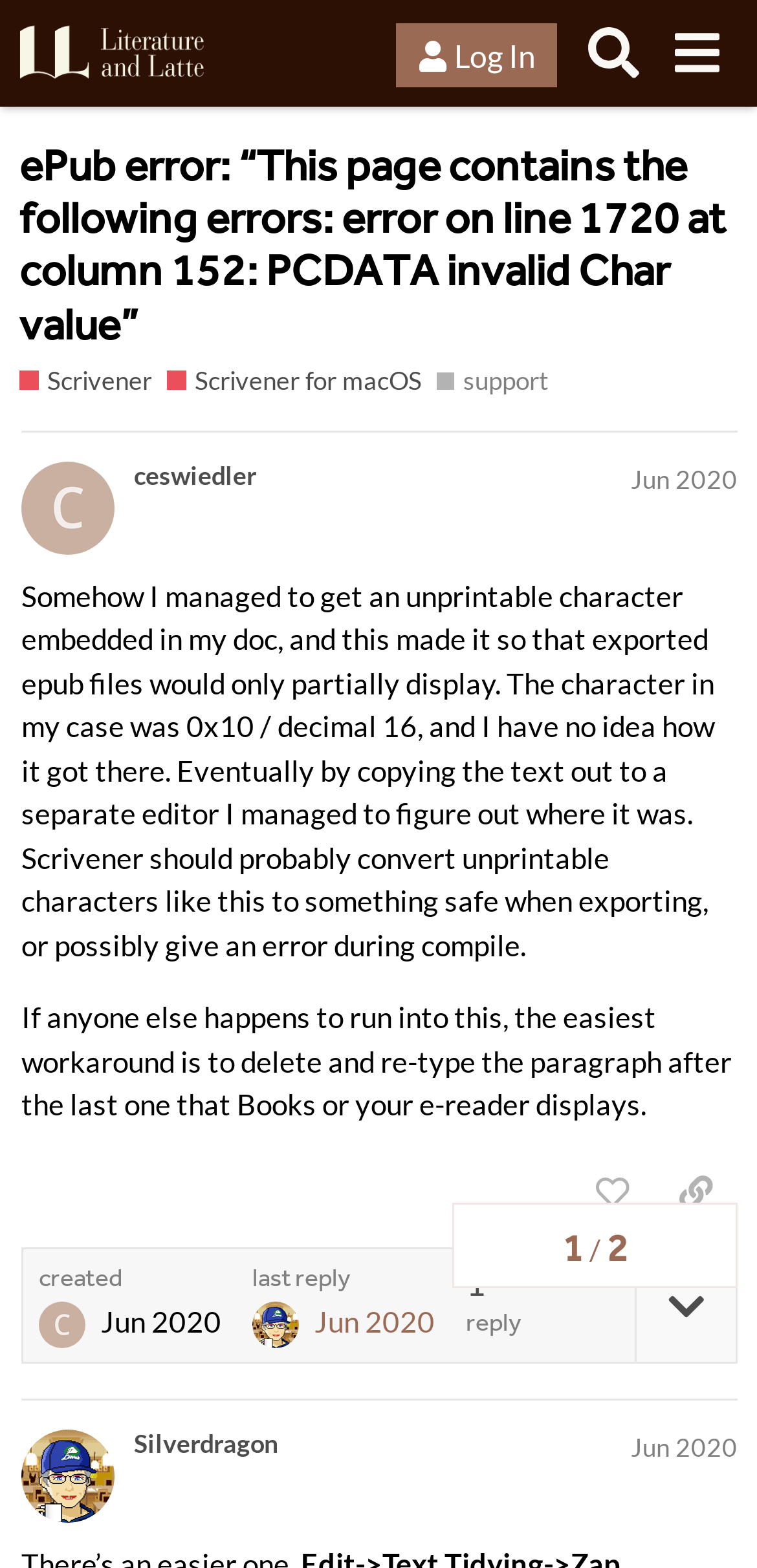What is the workaround mentioned in the original post?
Please elaborate on the answer to the question with detailed information.

I found the workaround by reading the static text element that says 'If anyone else happens to run into this, the easiest workaround is to delete and re-type the paragraph after the last one that Books or your e-reader displays.'.